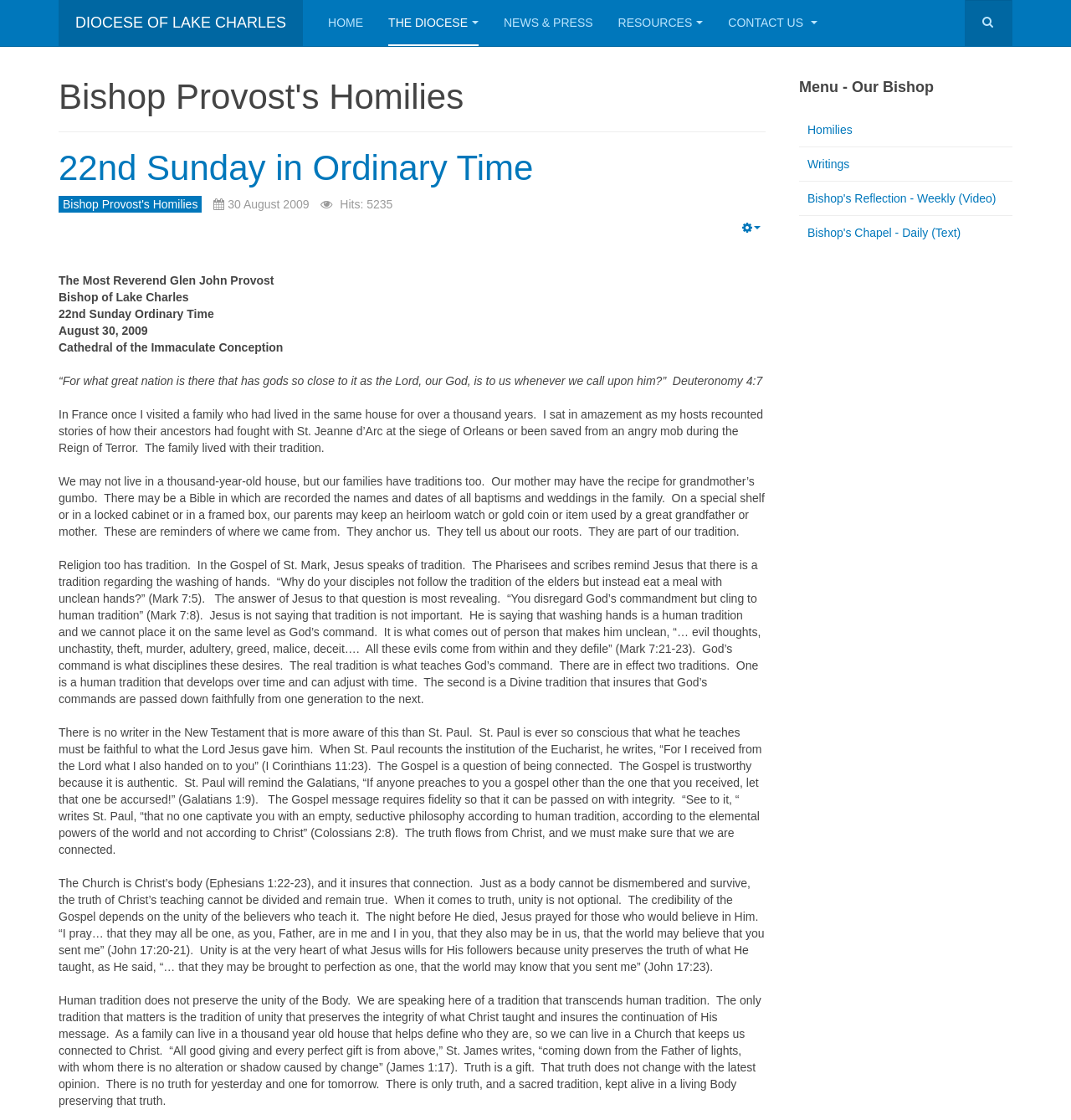How many links are there in the 'Menu - Our Bishop' section?
Based on the screenshot, answer the question with a single word or phrase.

4